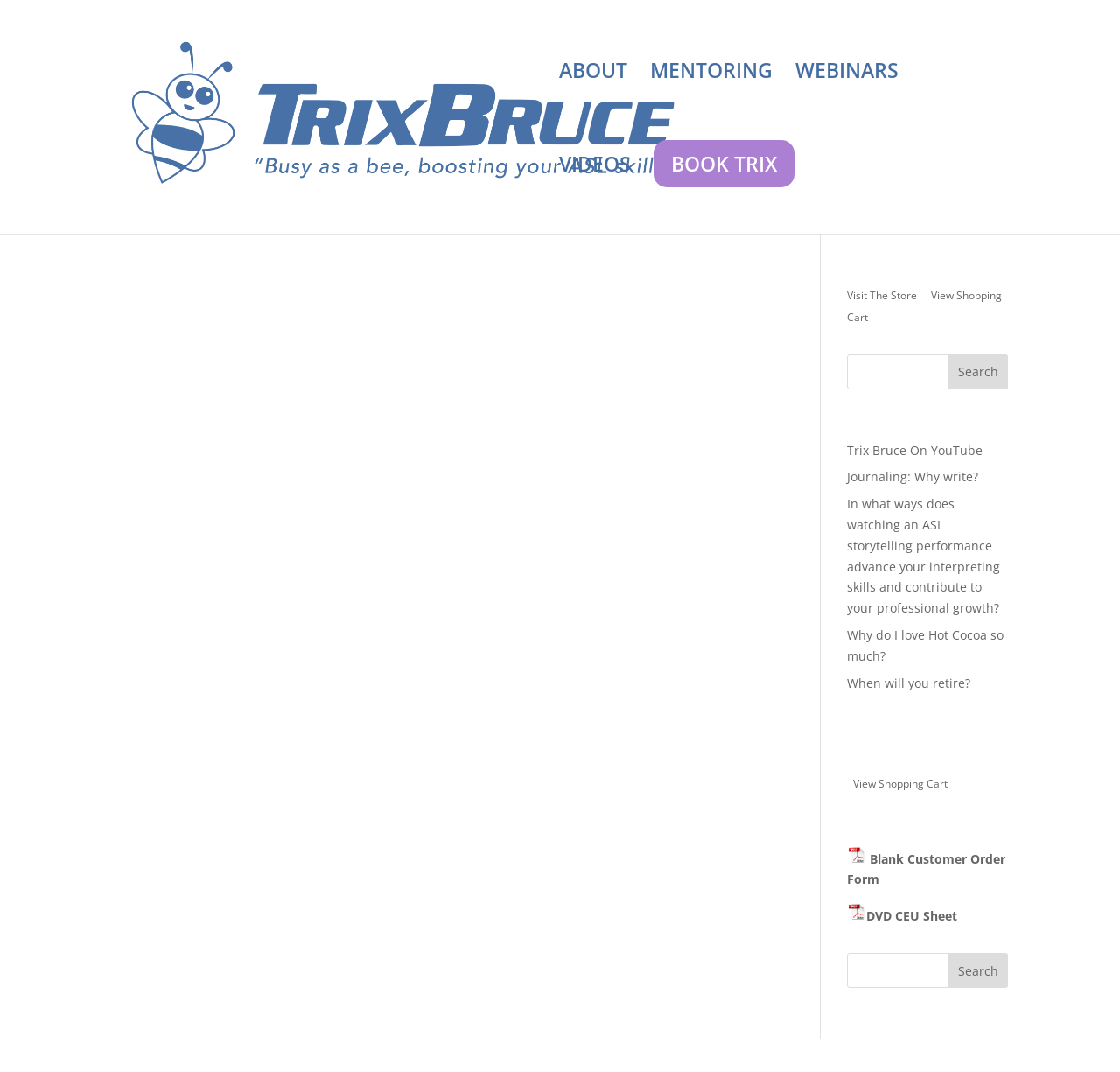Refer to the image and answer the question with as much detail as possible: What is the purpose of the search bar?

The webpage has a search bar at the top-right corner, which allows users to search for specific content within the website. This information is obtained from the search bar and the button 'Search' next to it.